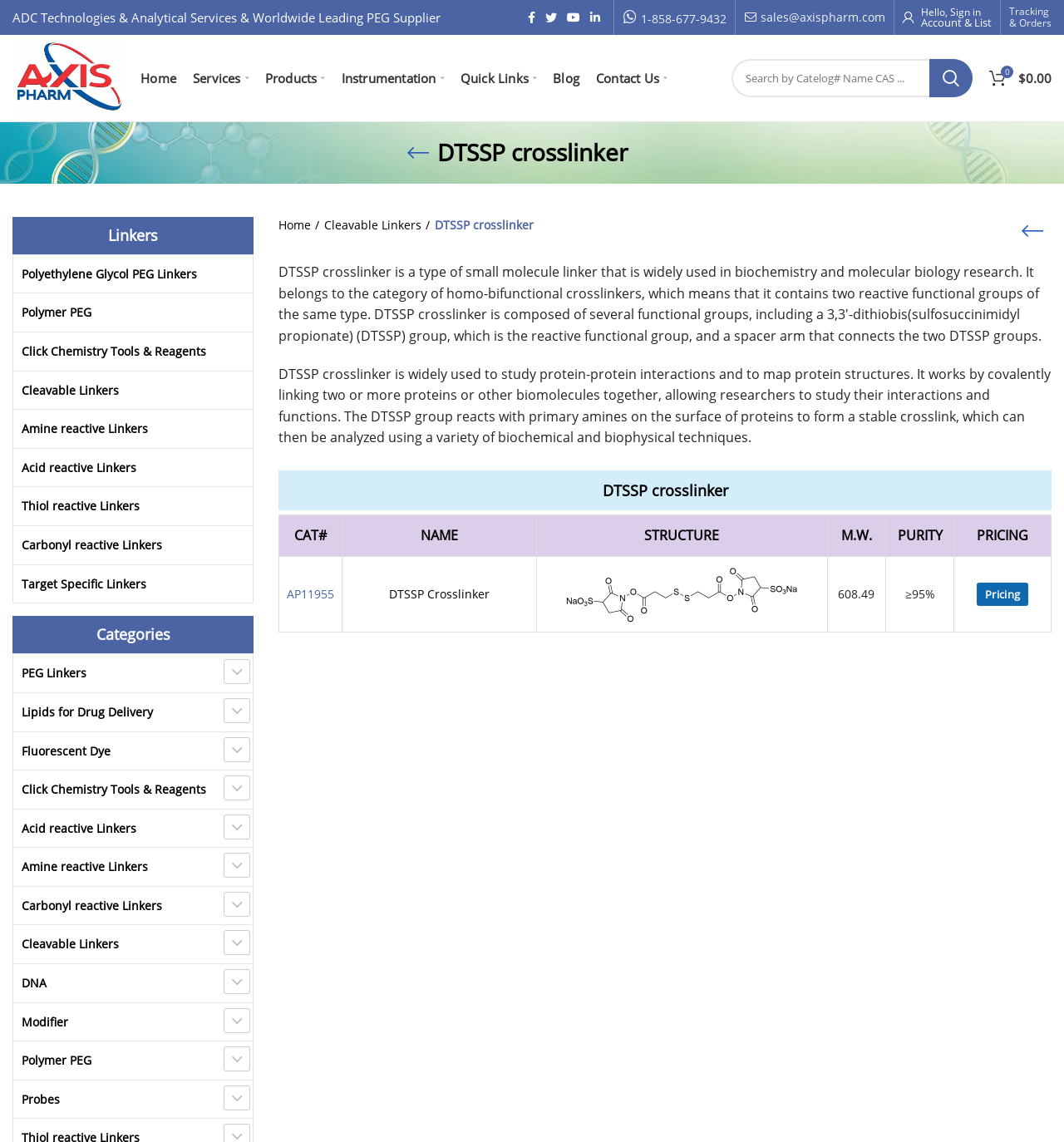Identify the bounding box coordinates of the clickable region required to complete the instruction: "Go to Home page". The coordinates should be given as four float numbers within the range of 0 and 1, i.e., [left, top, right, bottom].

[0.124, 0.054, 0.173, 0.083]